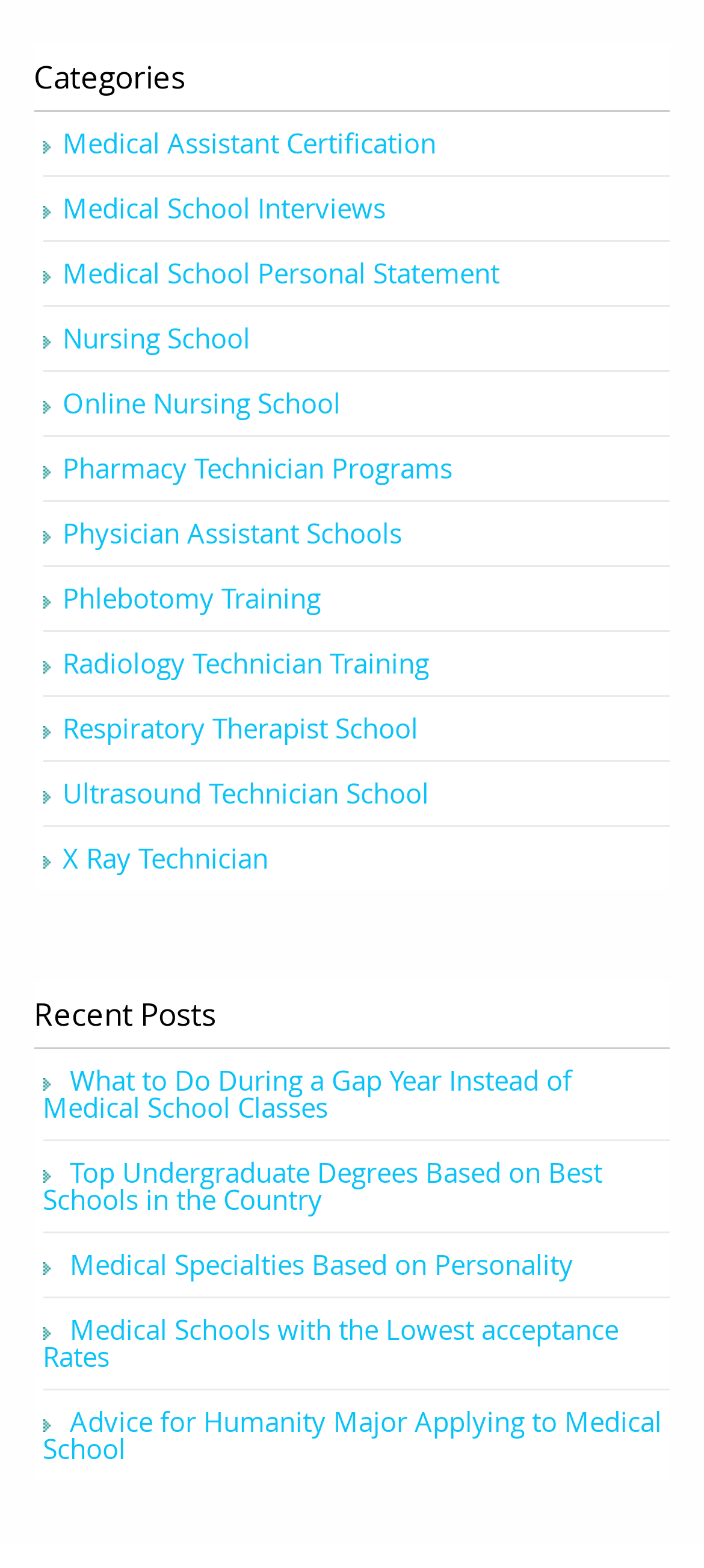How many list markers are there?
Answer the question in a detailed and comprehensive manner.

There are 15 list markers, each corresponding to a category or recent post. These list markers are located next to their respective links and have bounding box coordinates [0.06, y1, 0.071, y2] where y1 and y2 vary for each list marker.